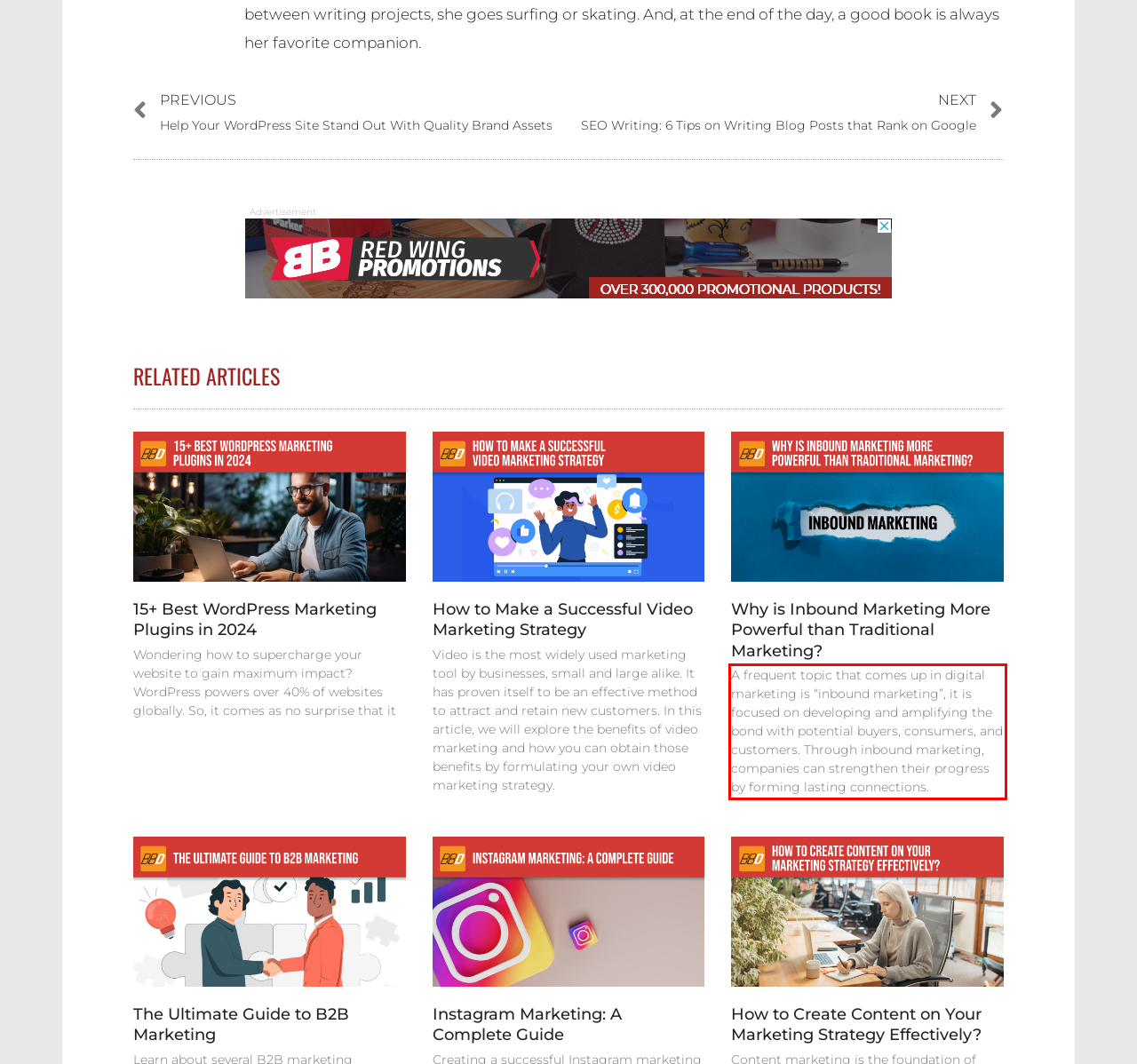Please examine the screenshot of the webpage and read the text present within the red rectangle bounding box.

A frequent topic that comes up in digital marketing is “inbound marketing”, it is focused on developing and amplifying the bond with potential buyers, consumers, and customers. Through inbound marketing, companies can strengthen their progress by forming lasting connections.